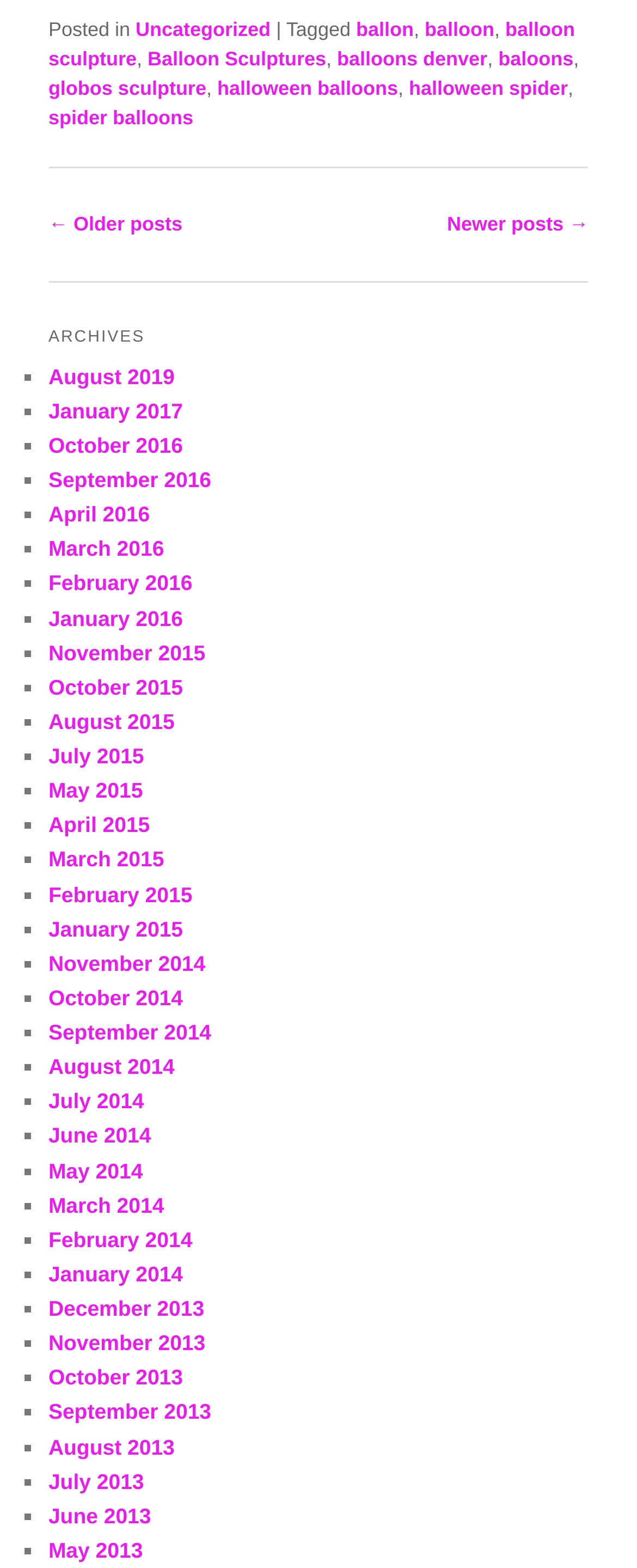Answer the question below in one word or phrase:
What is the theme of the webpage?

Balloons